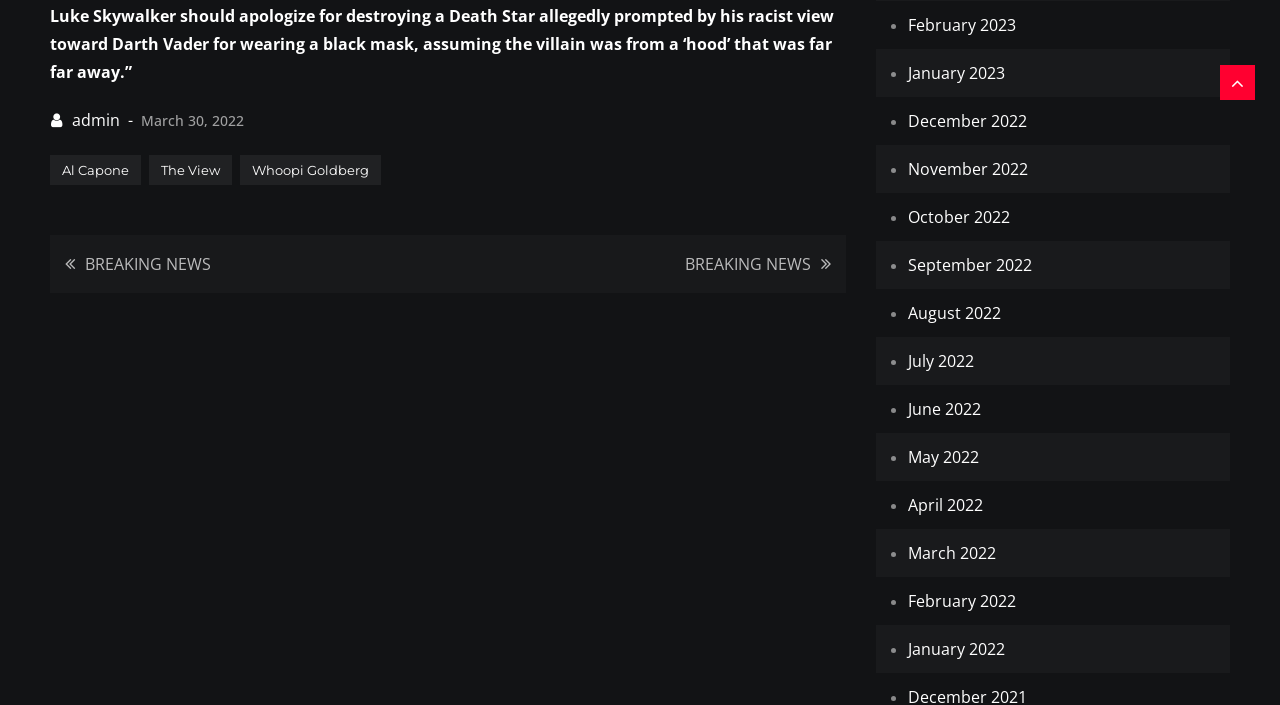Please locate the bounding box coordinates of the element that should be clicked to complete the given instruction: "Visit the 'Restaurants in Williamsburg You Need to Try Right Now' post".

None